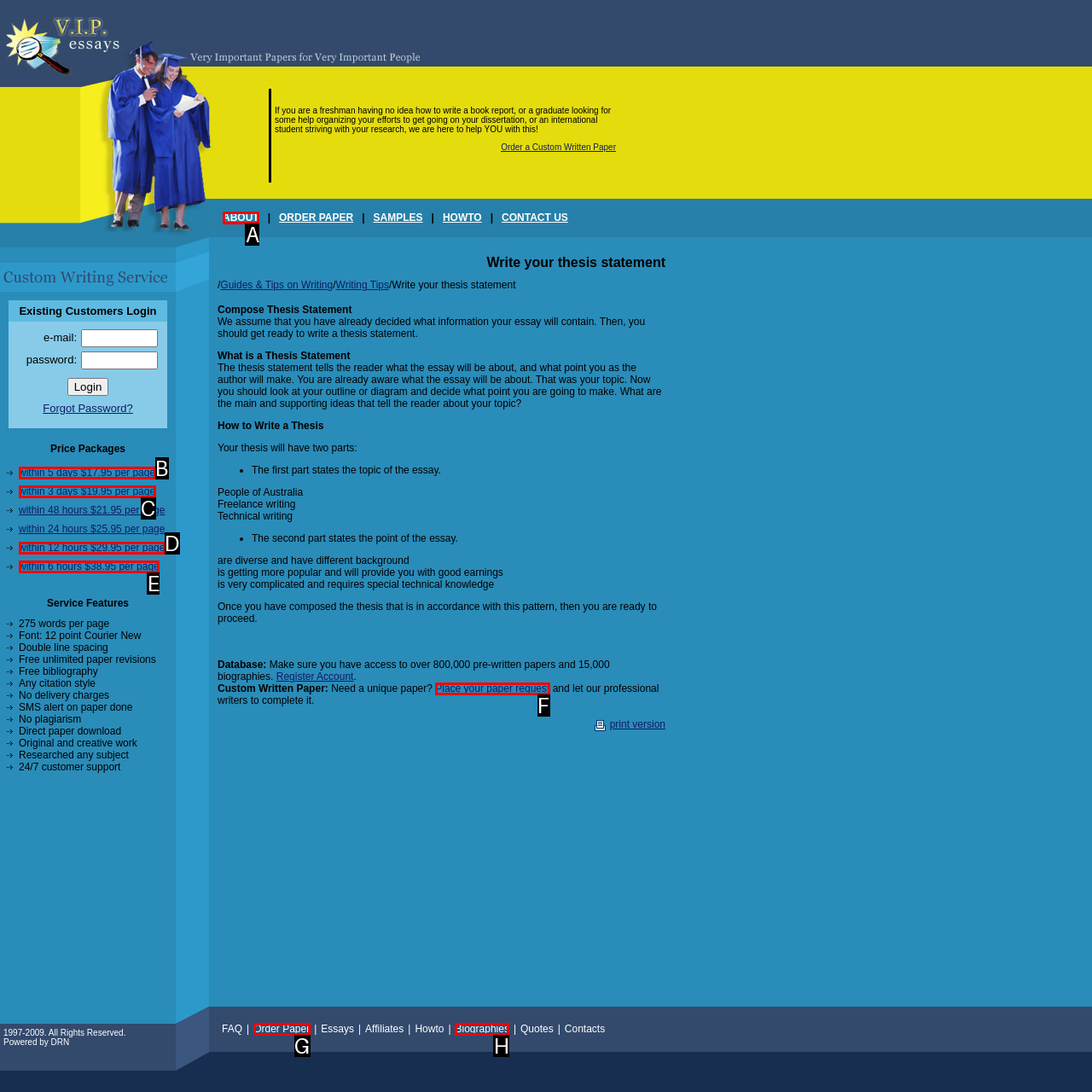Based on the element description: Place your paper request, choose the HTML element that matches best. Provide the letter of your selected option.

F